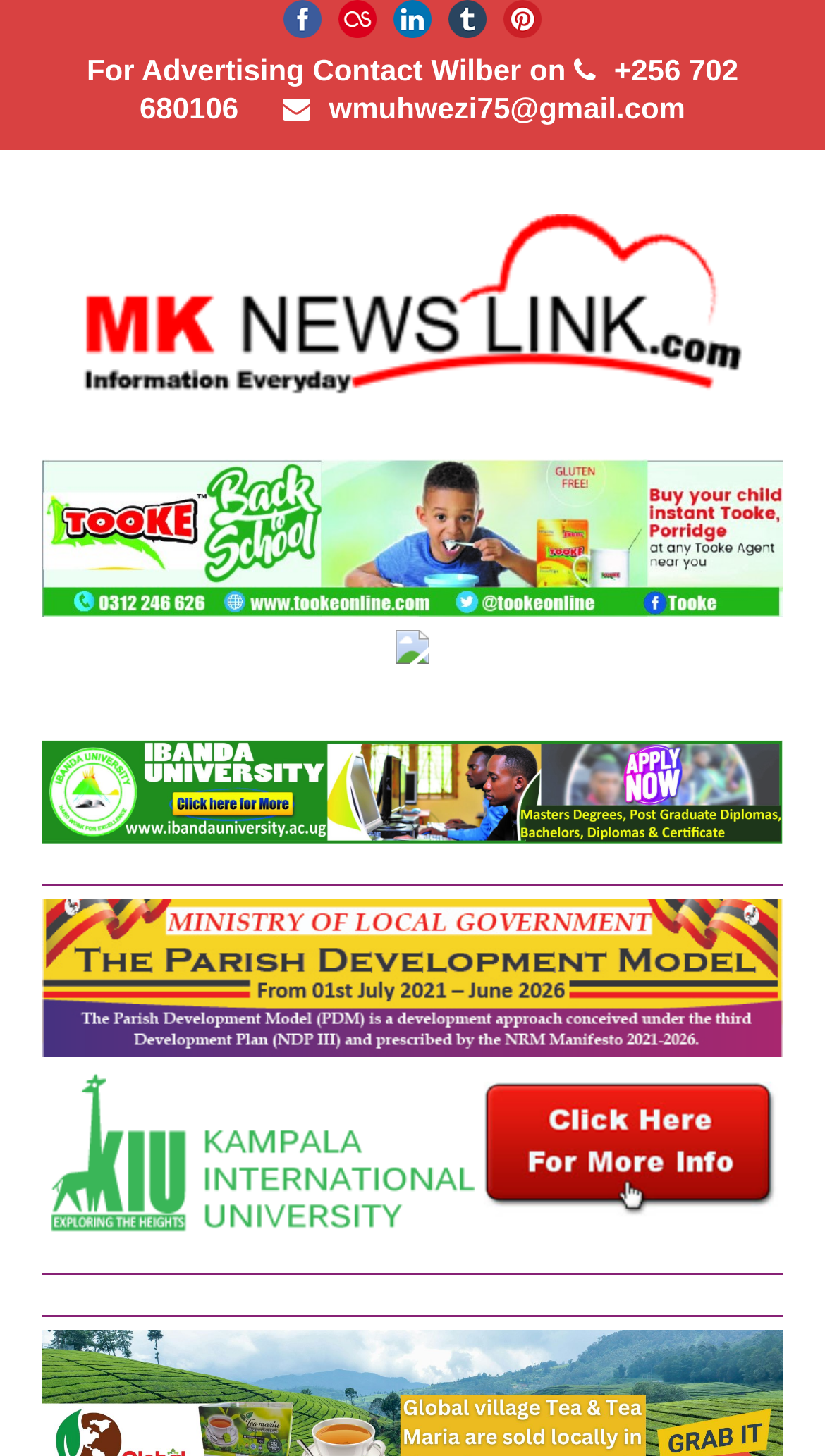Summarize the webpage comprehensively, mentioning all visible components.

The webpage appears to be a news article page from MK Newslink. At the top, there are five social media links, including Facebook, LastFM, LinkedIn, Tumblr, and Pinterest, each accompanied by its respective icon. 

Below the social media links, there is a section for advertising contact information, which includes a name, phone number, and email address. 

The main content of the webpage is a news article with a title "OVER 20 BODA BODA CYCLES,4 CARS IMPOUNDED IN TRAFFIC OPERATION". The article discusses an operation carried out by traffic police in Bushenyi, where over twenty motorcycles and four cars were impounded along Kasese Mbarara road. 

On the left side of the webpage, there are several images and links, possibly related to other news articles or advertisements. These images and links are stacked vertically, taking up a significant portion of the left side of the page.